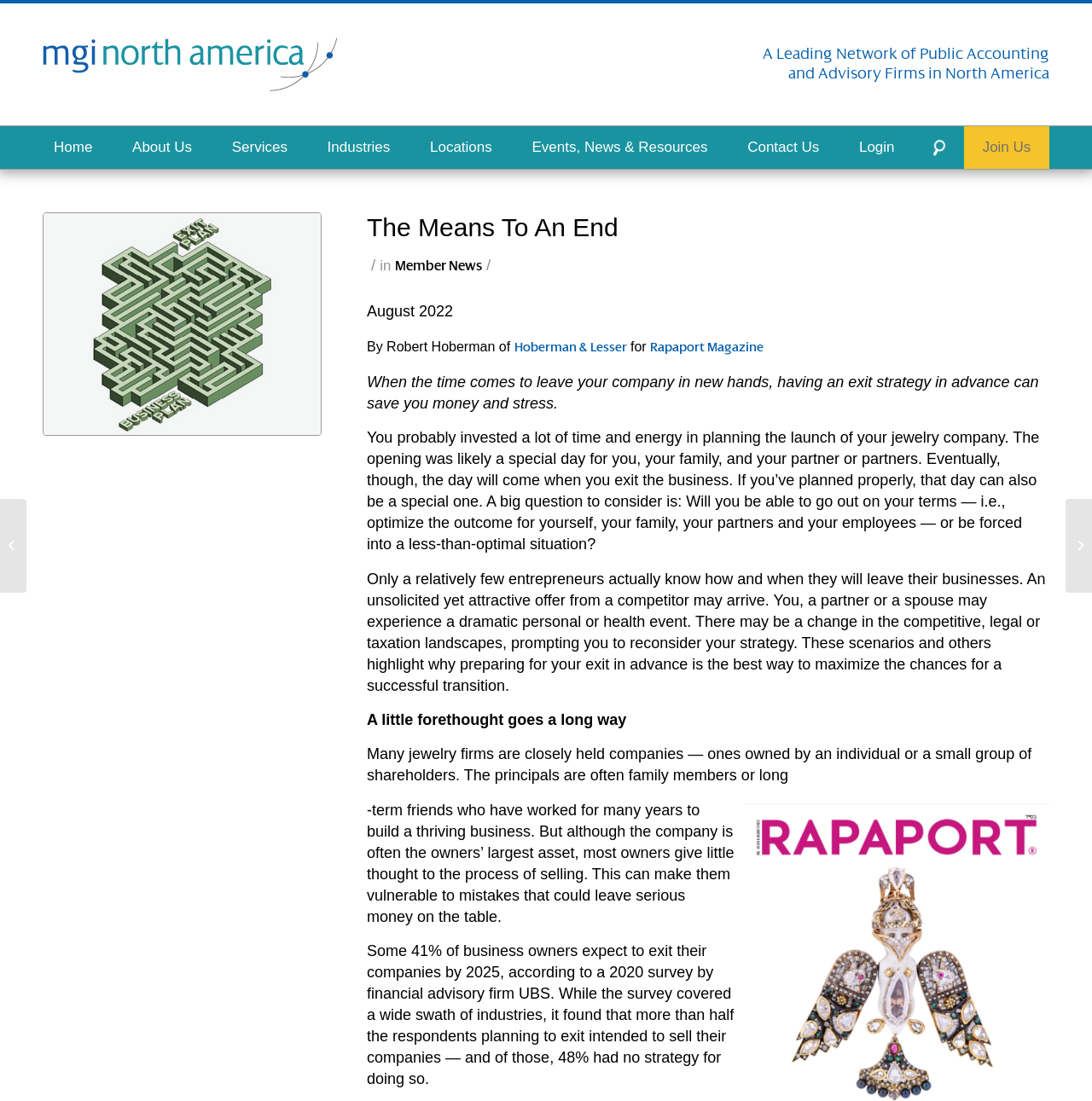Provide your answer to the question using just one word or phrase: How many menu items are there?

9